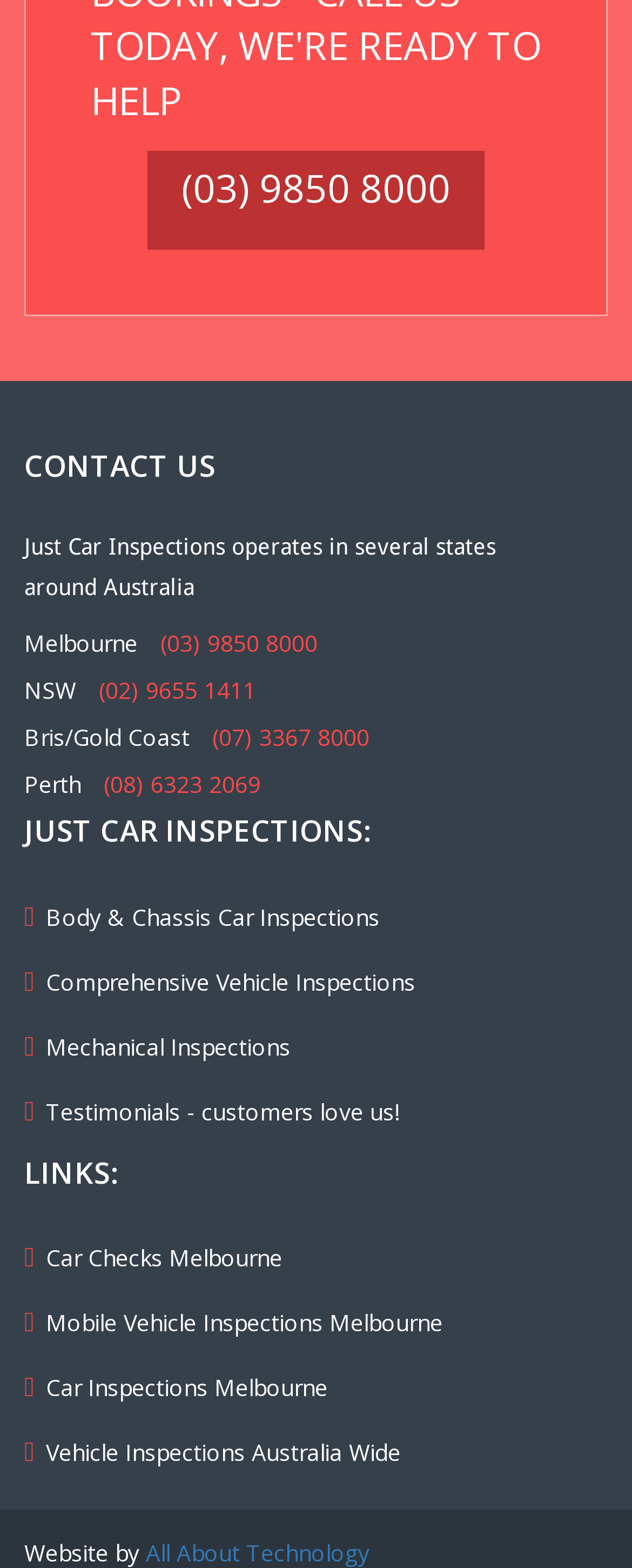Using the details from the image, please elaborate on the following question: How many states are mentioned?

I read the text and found that the states mentioned are Melbourne, NSW, Bris/Gold Coast, and Perth, which corresponds to 4 states.